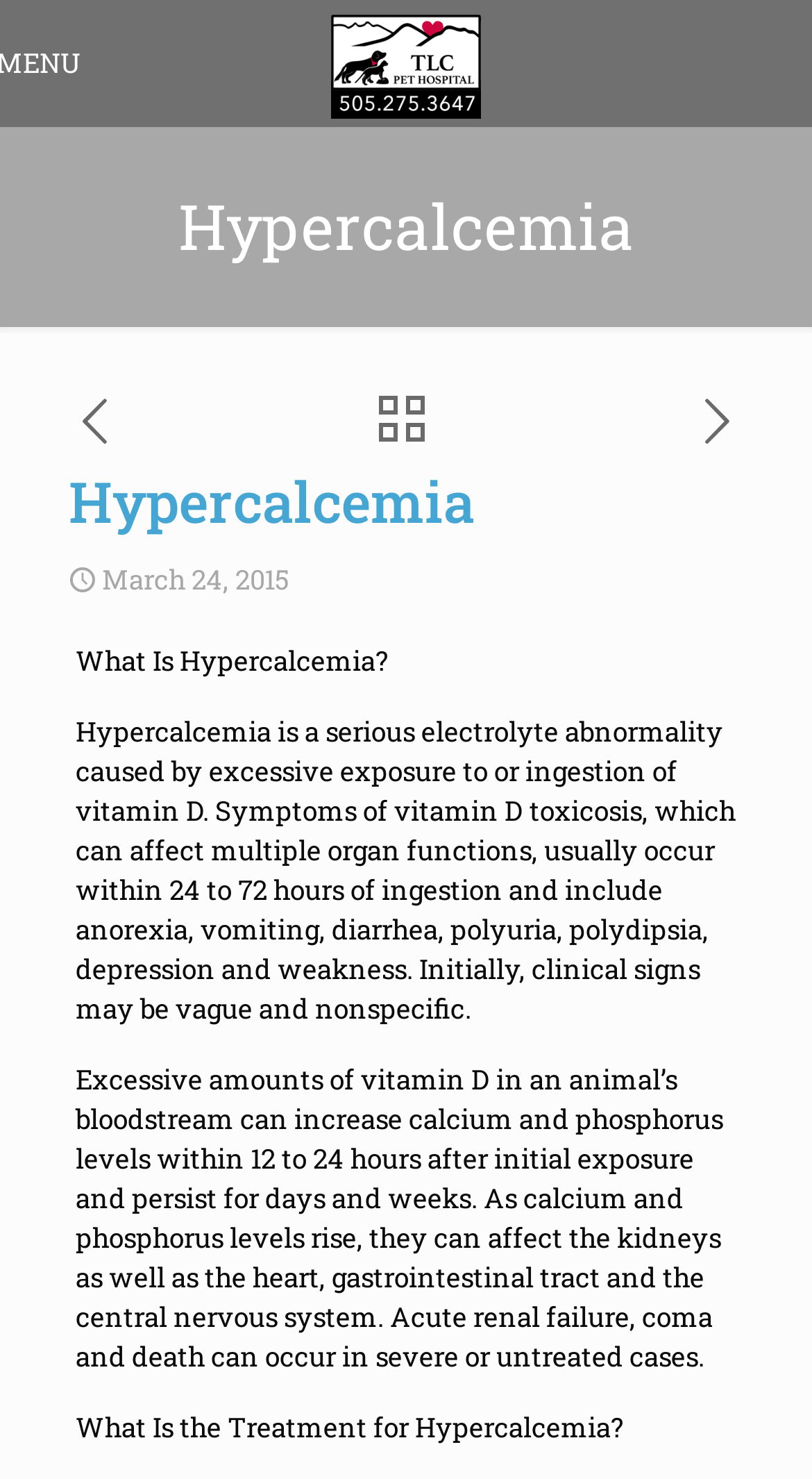Provide the bounding box coordinates of the HTML element described by the text: "title="TLC Pet Hospital"". The coordinates should be in the format [left, top, right, bottom] with values between 0 and 1.

[0.0, 0.007, 1.0, 0.077]